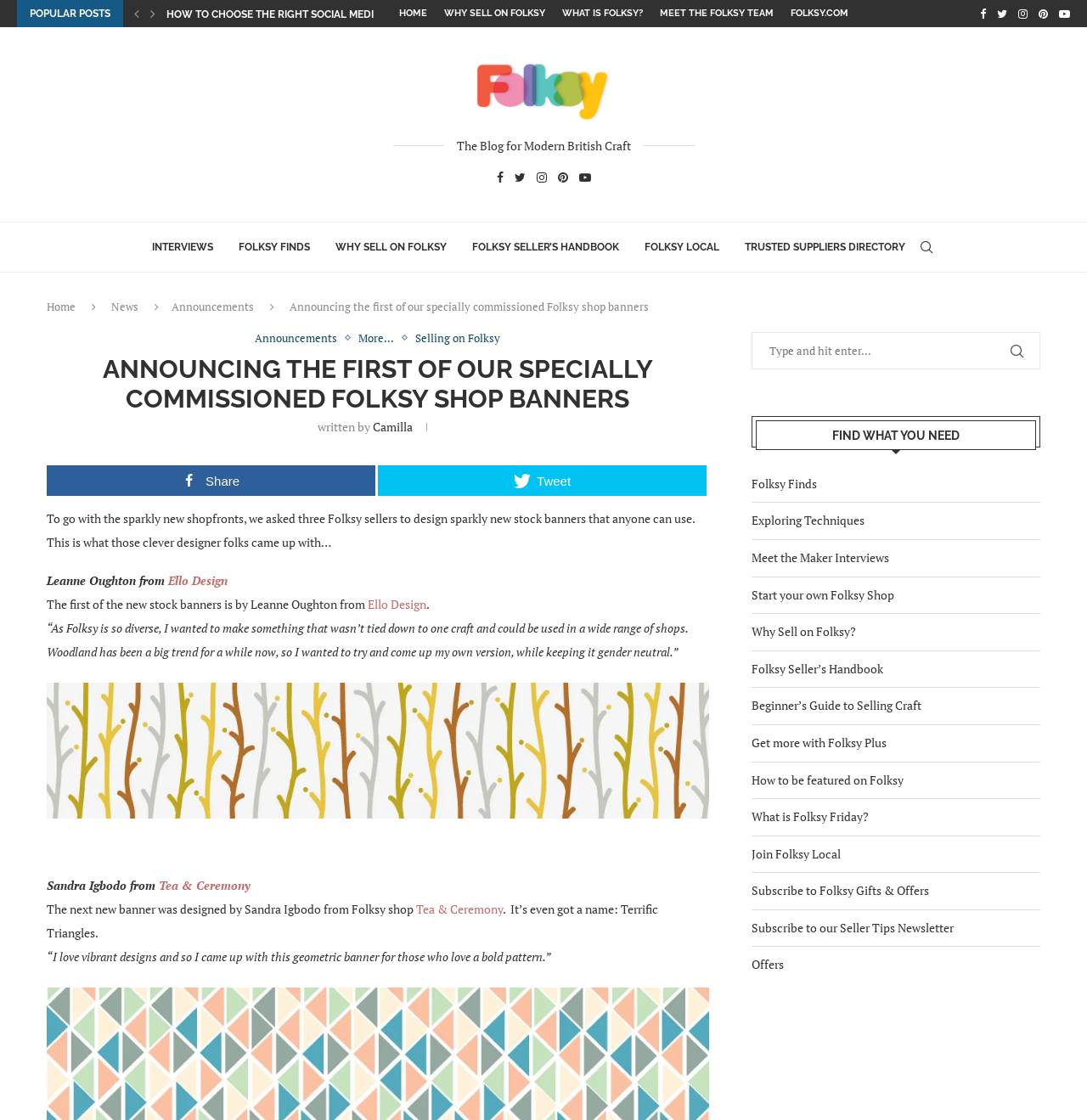Locate the bounding box coordinates of the clickable area needed to fulfill the instruction: "Click the 'Login' button".

None